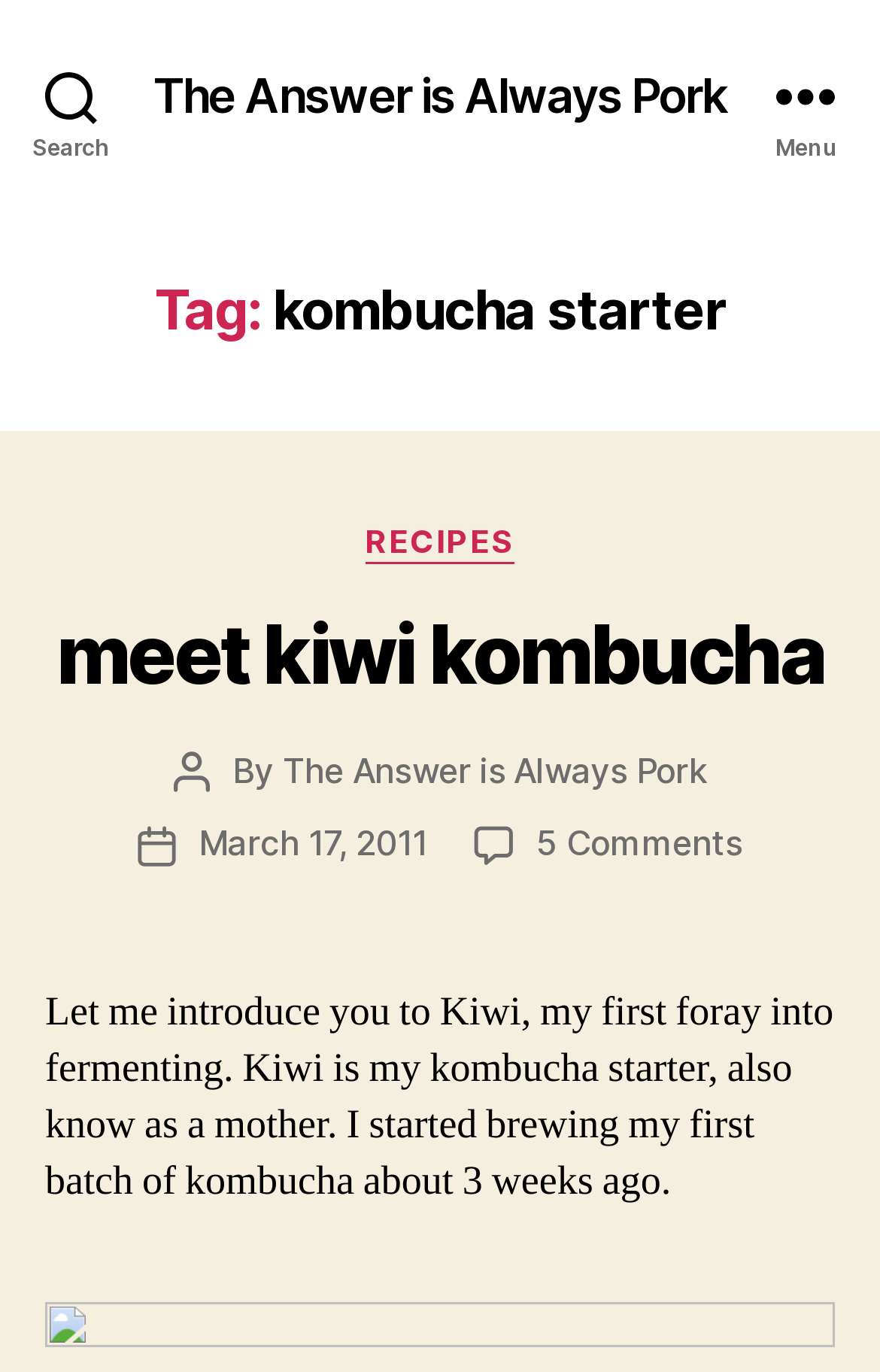What is the name of the kombucha starter?
Using the image, provide a detailed and thorough answer to the question.

Based on the webpage content, specifically the heading 'meet kiwi kombucha' and the text 'Let me introduce you to Kiwi, my first foray into fermenting. Kiwi is my kombucha starter, also know as a mother.', I can infer that the name of the kombucha starter is Kiwi.